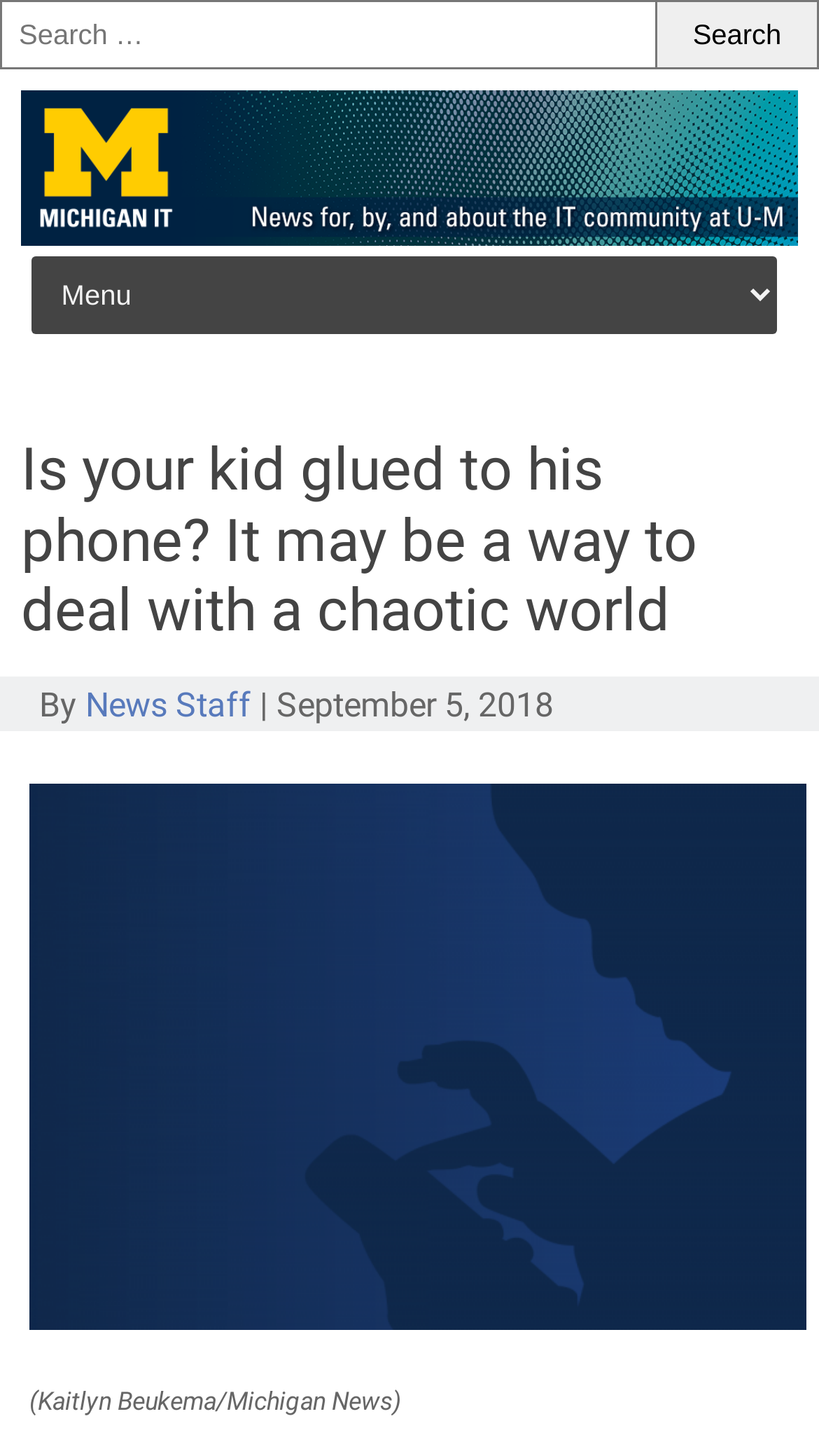Determine the bounding box coordinates in the format (top-left x, top-left y, bottom-right x, bottom-right y). Ensure all values are floating point numbers between 0 and 1. Identify the bounding box of the UI element described by: title="Michigan IT News"

[0.026, 0.147, 0.974, 0.175]